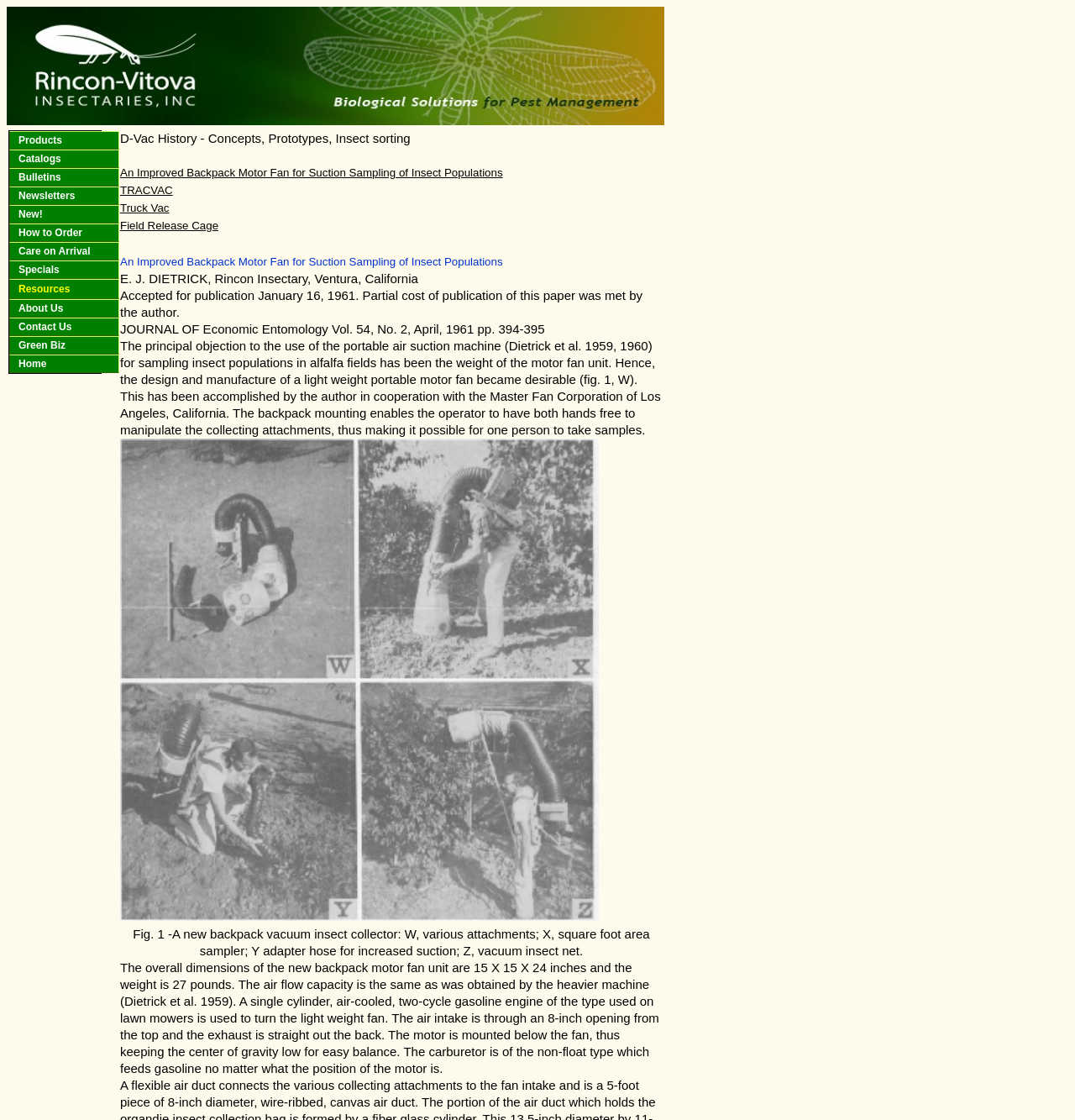Please determine the bounding box coordinates of the section I need to click to accomplish this instruction: "Click on the About Us link".

[0.009, 0.267, 0.111, 0.284]